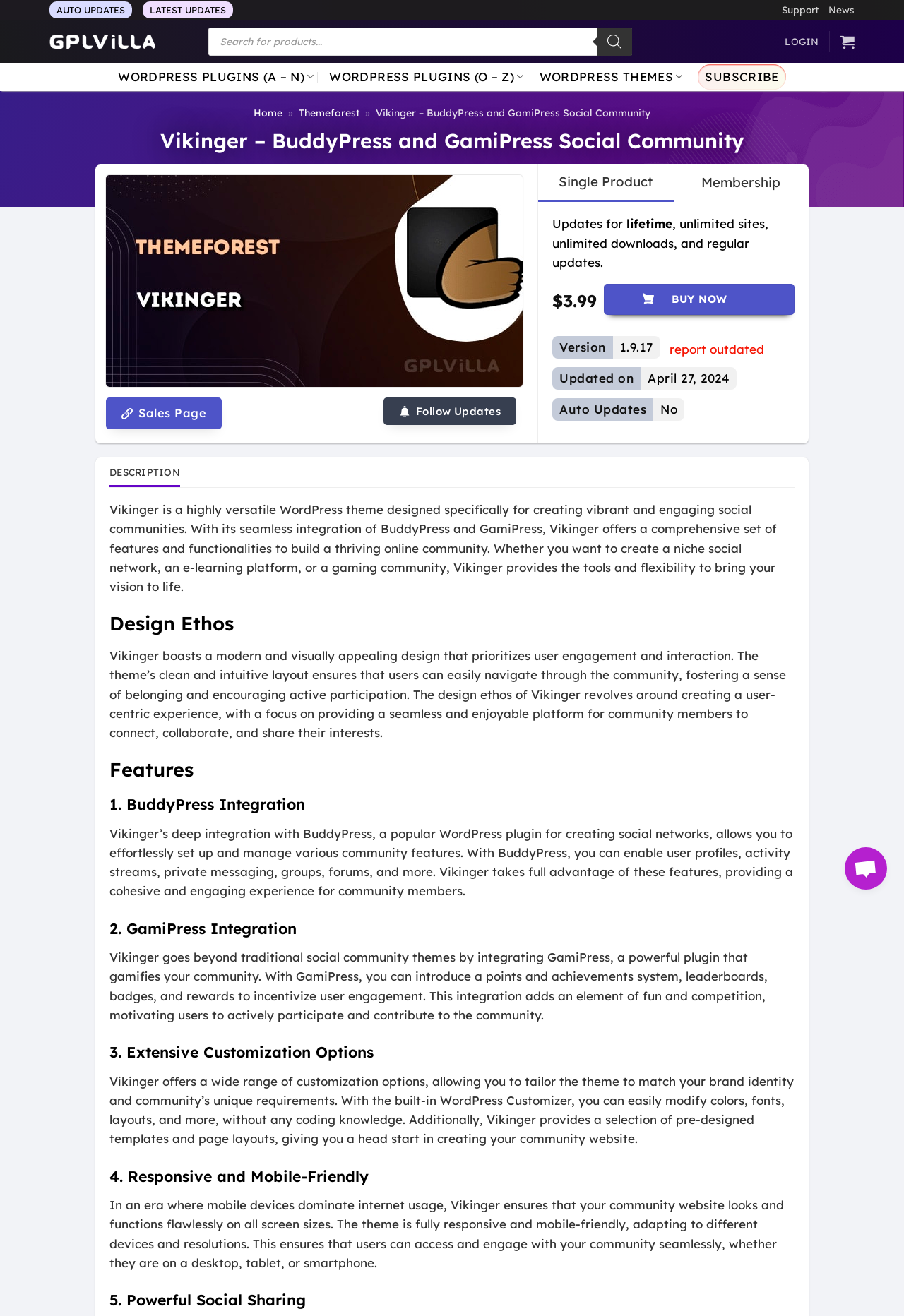Pinpoint the bounding box coordinates of the clickable element needed to complete the instruction: "Download Vikinger - BuddyPress and GamiPress Social Community". The coordinates should be provided as four float numbers between 0 and 1: [left, top, right, bottom].

[0.117, 0.207, 0.578, 0.218]